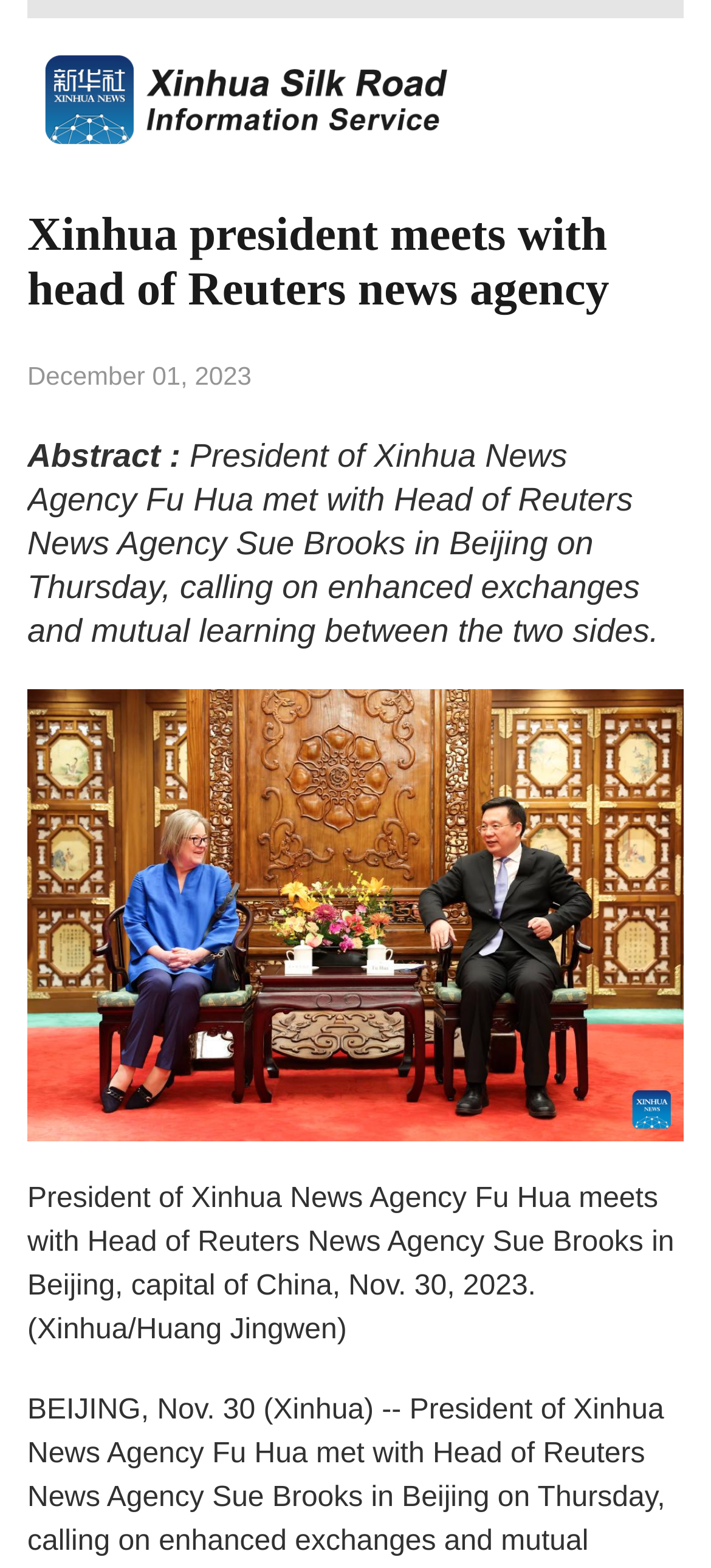Can you extract the primary headline text from the webpage?

Xinhua president meets with head of Reuters news agency